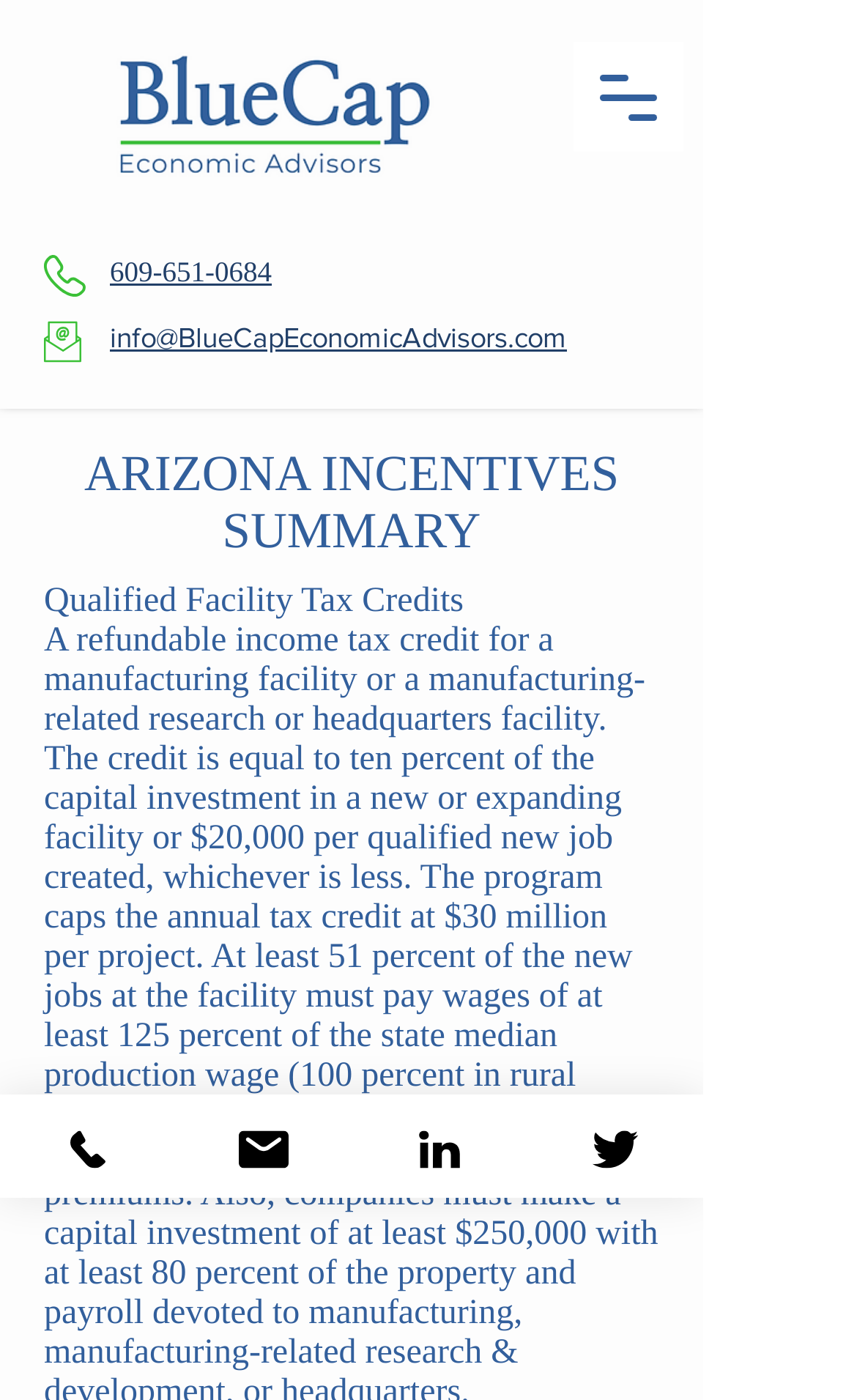Locate the primary heading on the webpage and return its text.

ARIZONA INCENTIVES SUMMARY